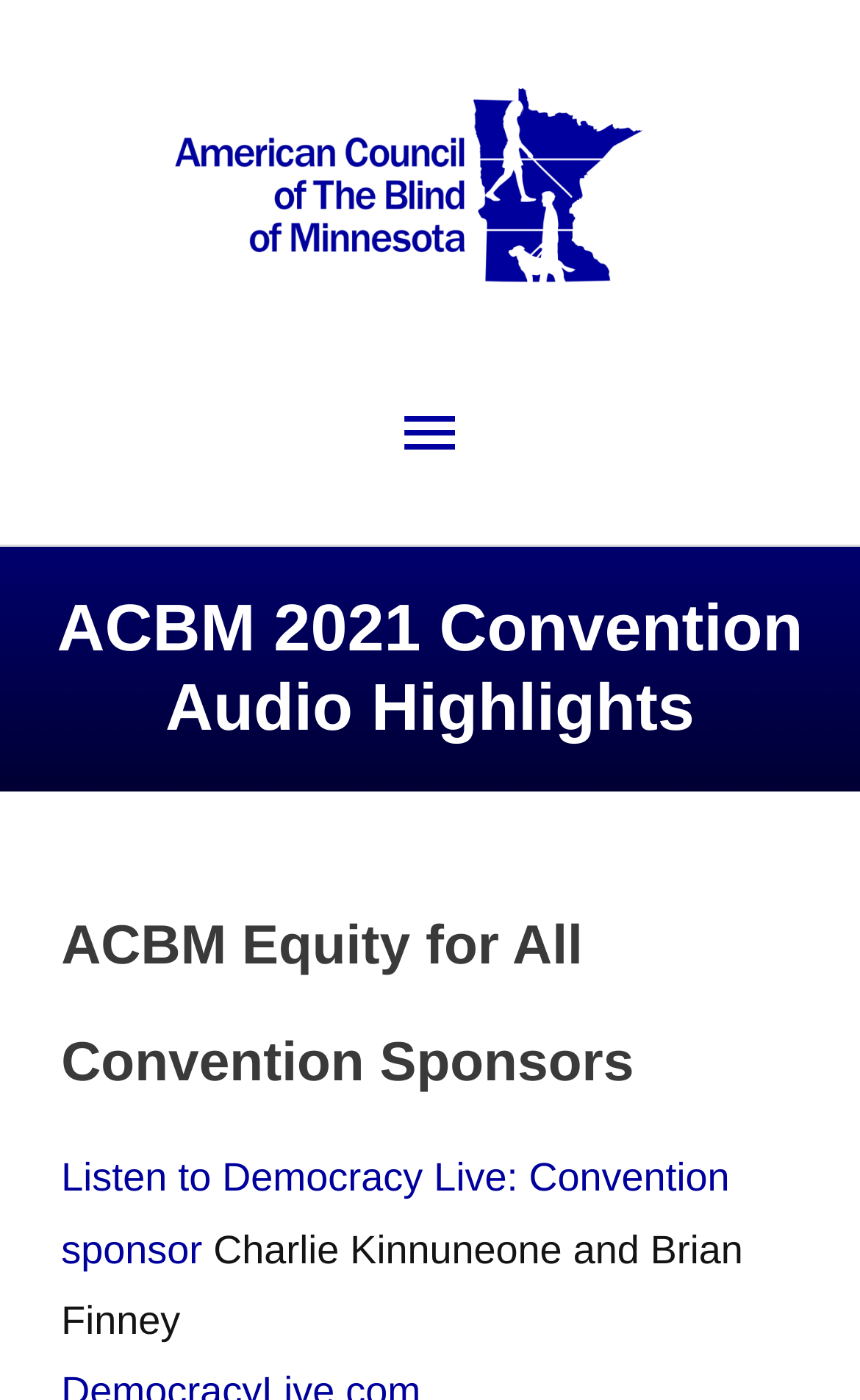Your task is to extract the text of the main heading from the webpage.

ACBM 2021 Convention Audio Highlights